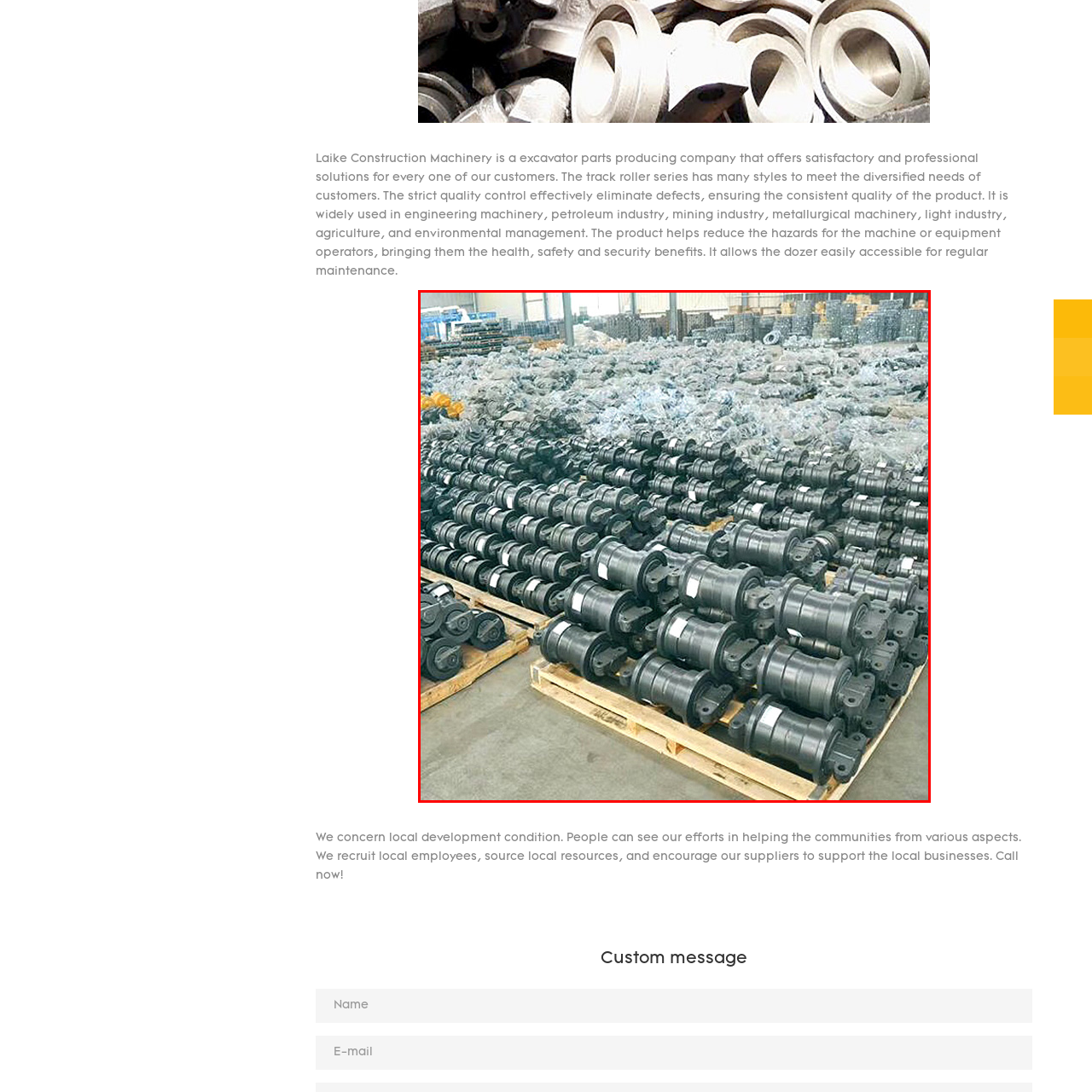Focus on the image surrounded by the red bounding box, please answer the following question using a single word or phrase: What is Laike's focus in producing these parts?

quality control